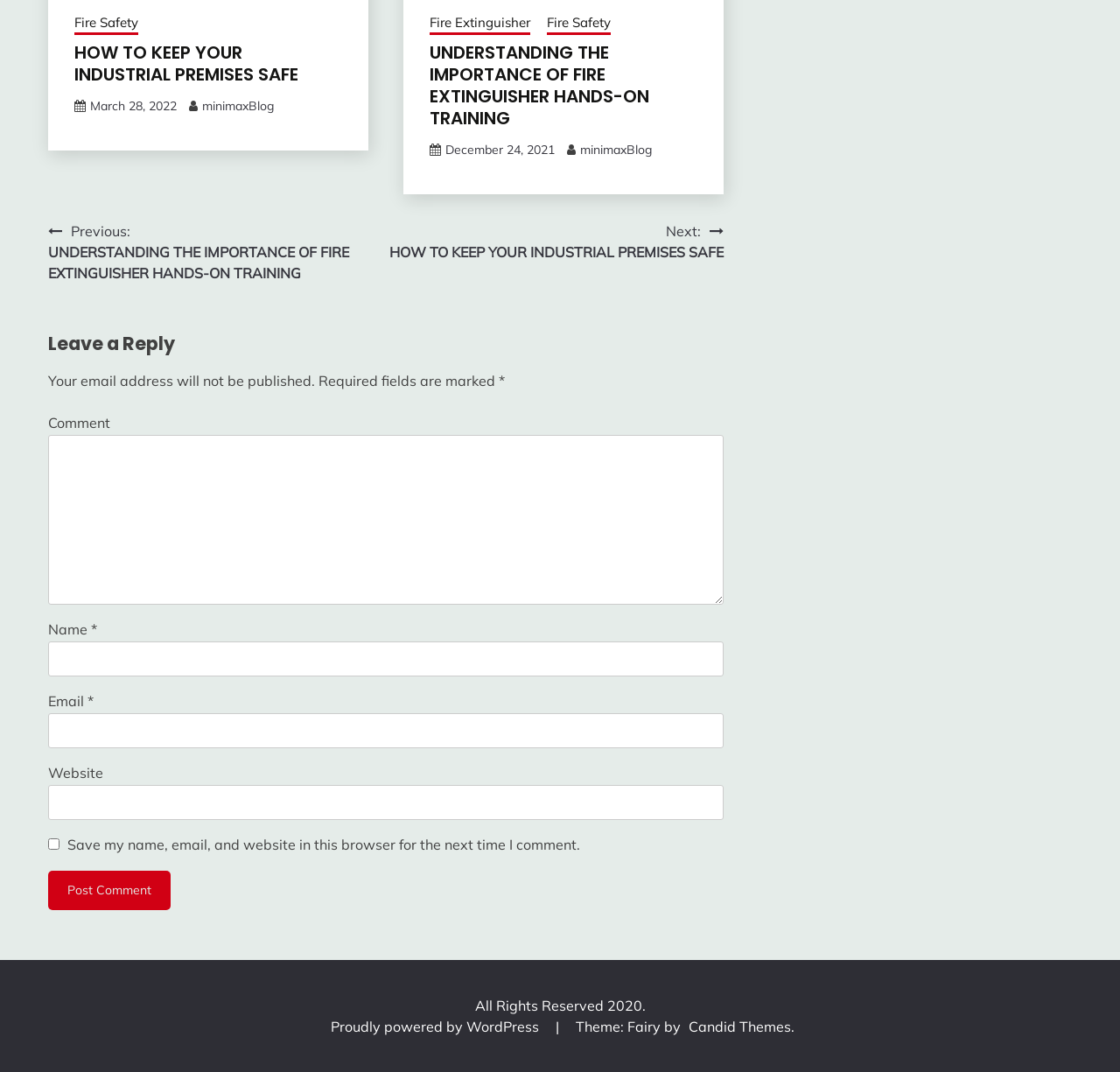Please locate the clickable area by providing the bounding box coordinates to follow this instruction: "Read the article 'HOW TO KEEP YOUR INDUSTRIAL PREMISES SAFE'".

[0.066, 0.04, 0.305, 0.08]